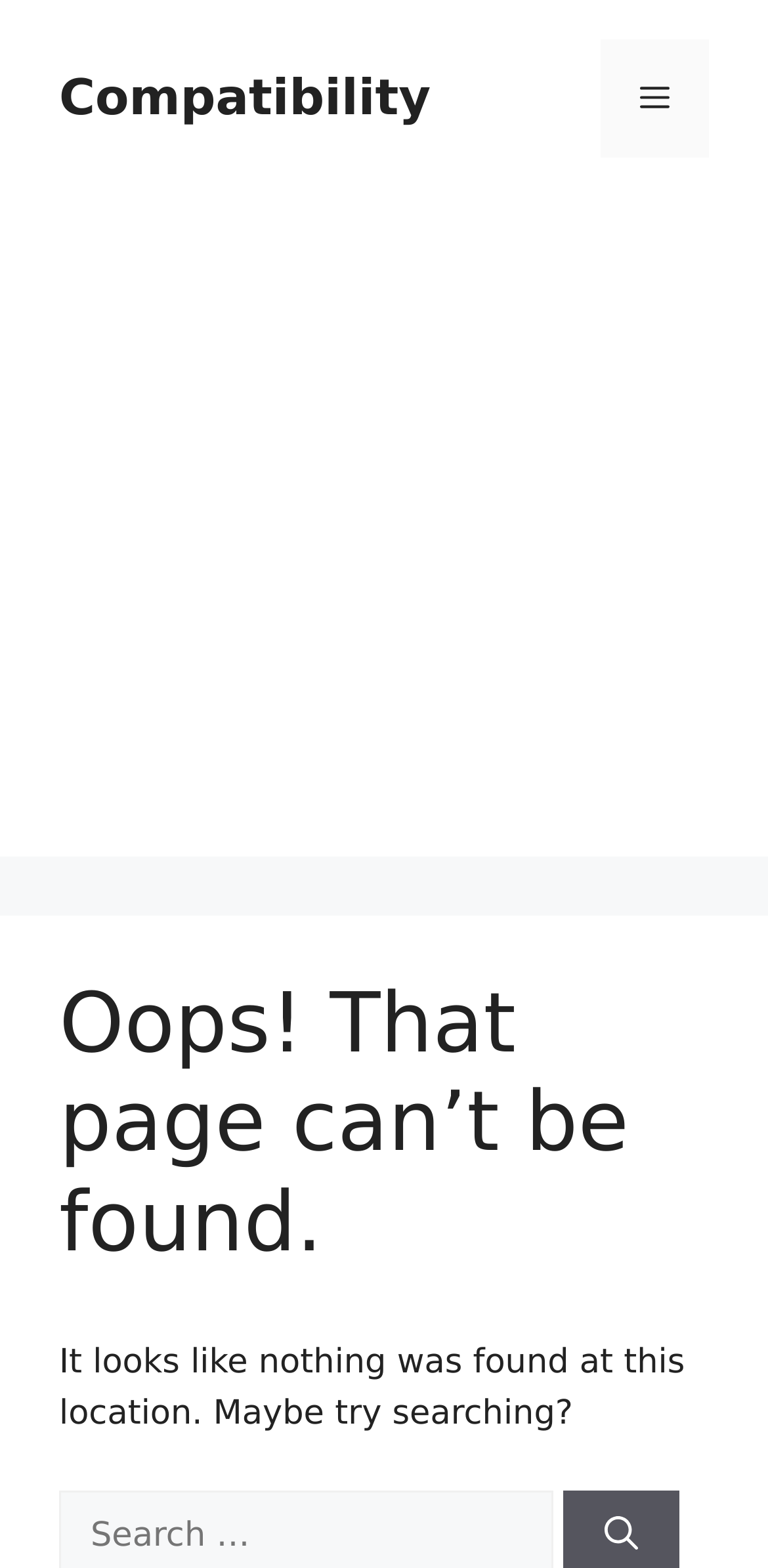Utilize the details in the image to thoroughly answer the following question: What is the current page status?

The current page status can be determined by looking at the header section of the webpage, which contains a heading that says 'Oops! That page can’t be found.' This indicates that the page is not available or cannot be found.